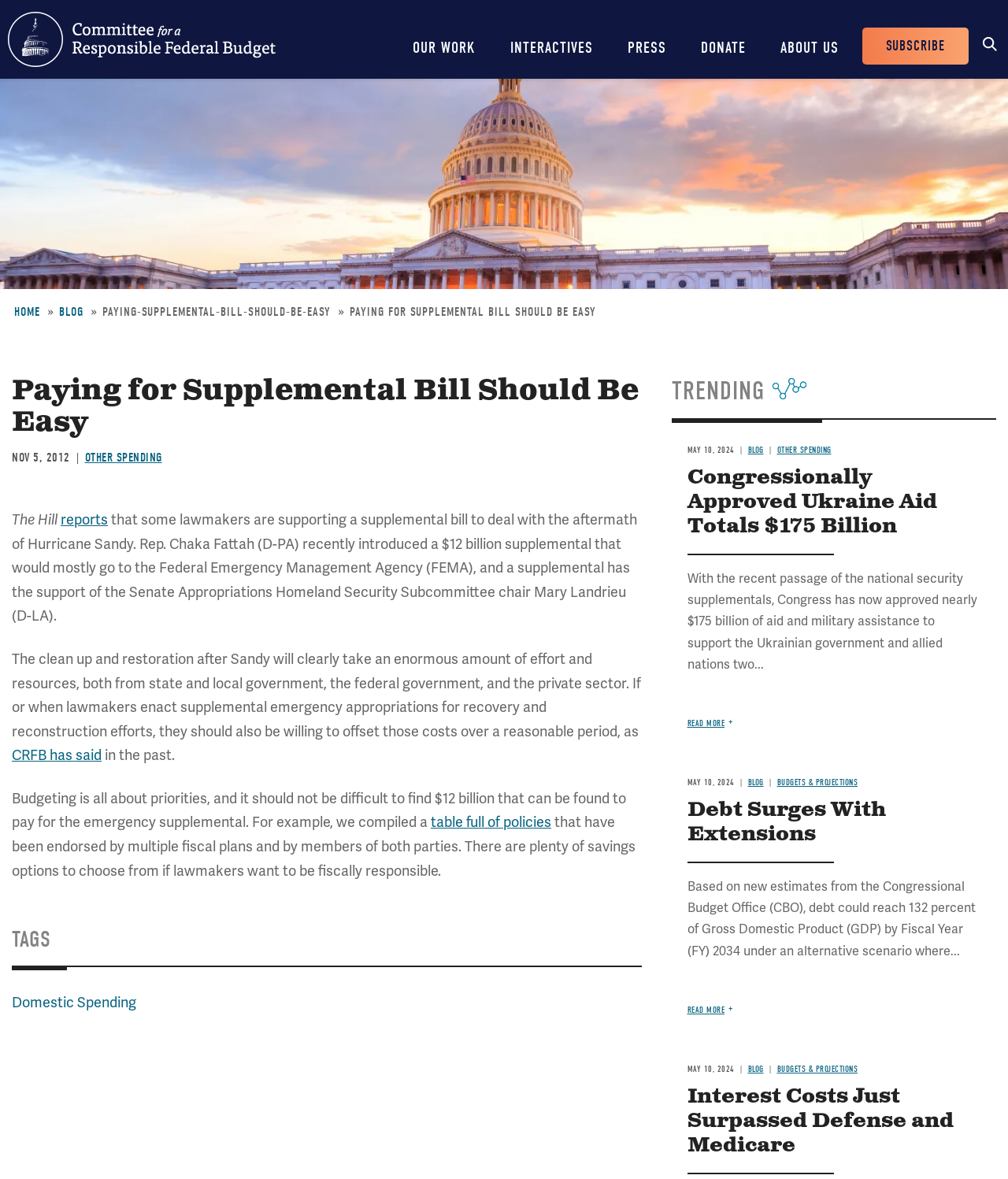Identify the bounding box coordinates for the element you need to click to achieve the following task: "Click on the 'SUBSCRIBE' button". Provide the bounding box coordinates as four float numbers between 0 and 1, in the form [left, top, right, bottom].

[0.855, 0.023, 0.961, 0.055]